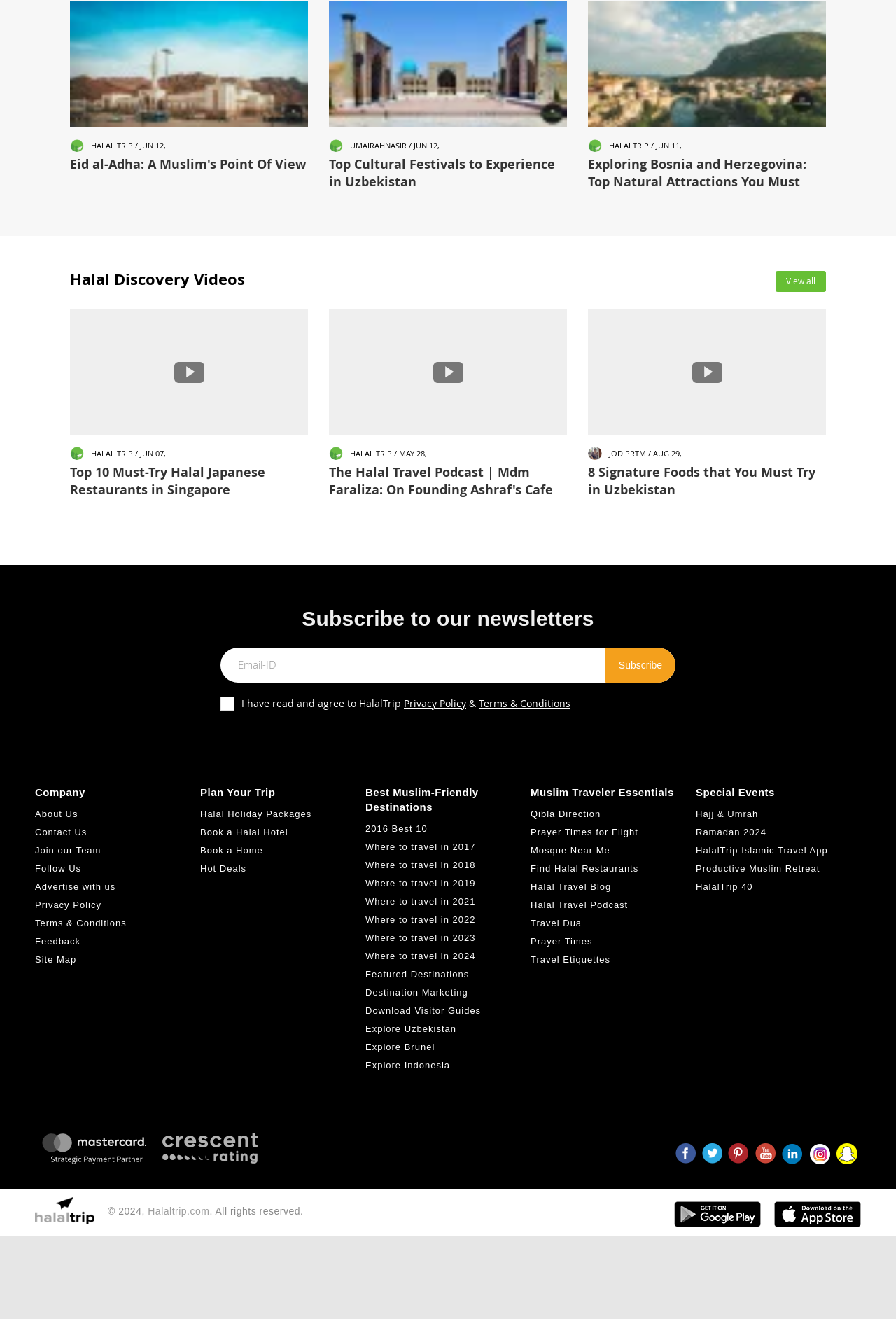What is the function of the 'Plan Your Trip' section?
Please use the image to deliver a detailed and complete answer.

The 'Plan Your Trip' section contains links to 'Halal Holiday Packages', 'Book a Halal Hotel', and 'Book a Home', which suggests that this section is designed to help users plan their trip by providing options for accommodation and travel packages.